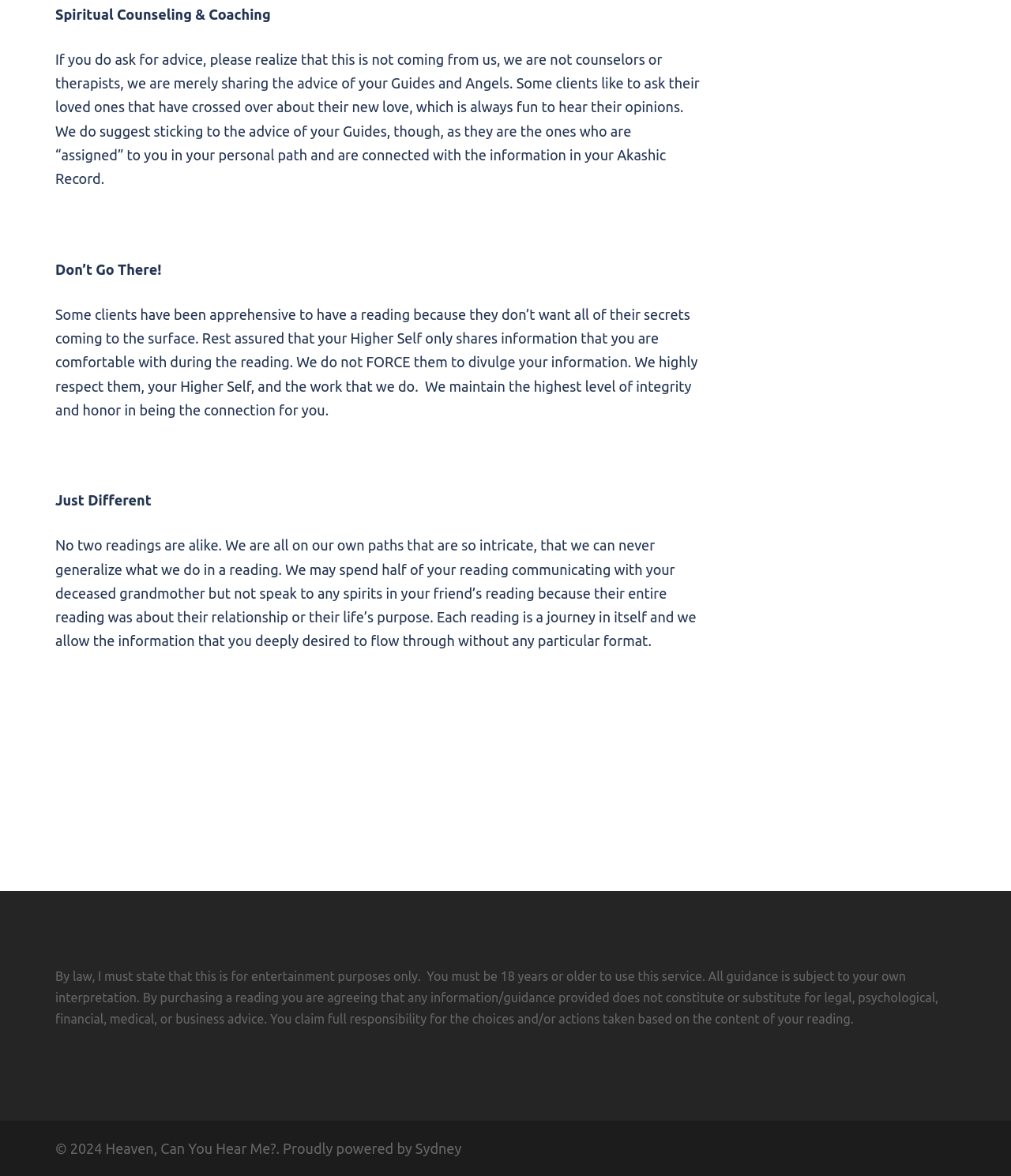What is the age requirement to use this service?
Refer to the screenshot and respond with a concise word or phrase.

18 years or older